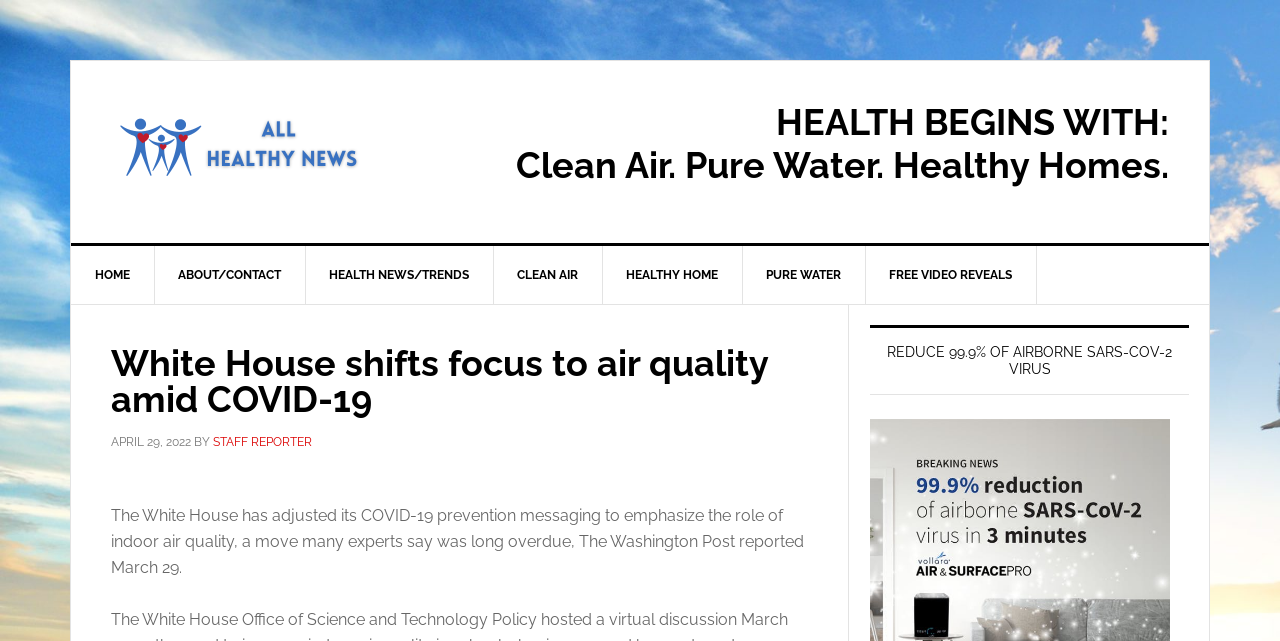Provide the bounding box coordinates for the UI element that is described by this text: "About/Contact". The coordinates should be in the form of four float numbers between 0 and 1: [left, top, right, bottom].

[0.12, 0.384, 0.239, 0.475]